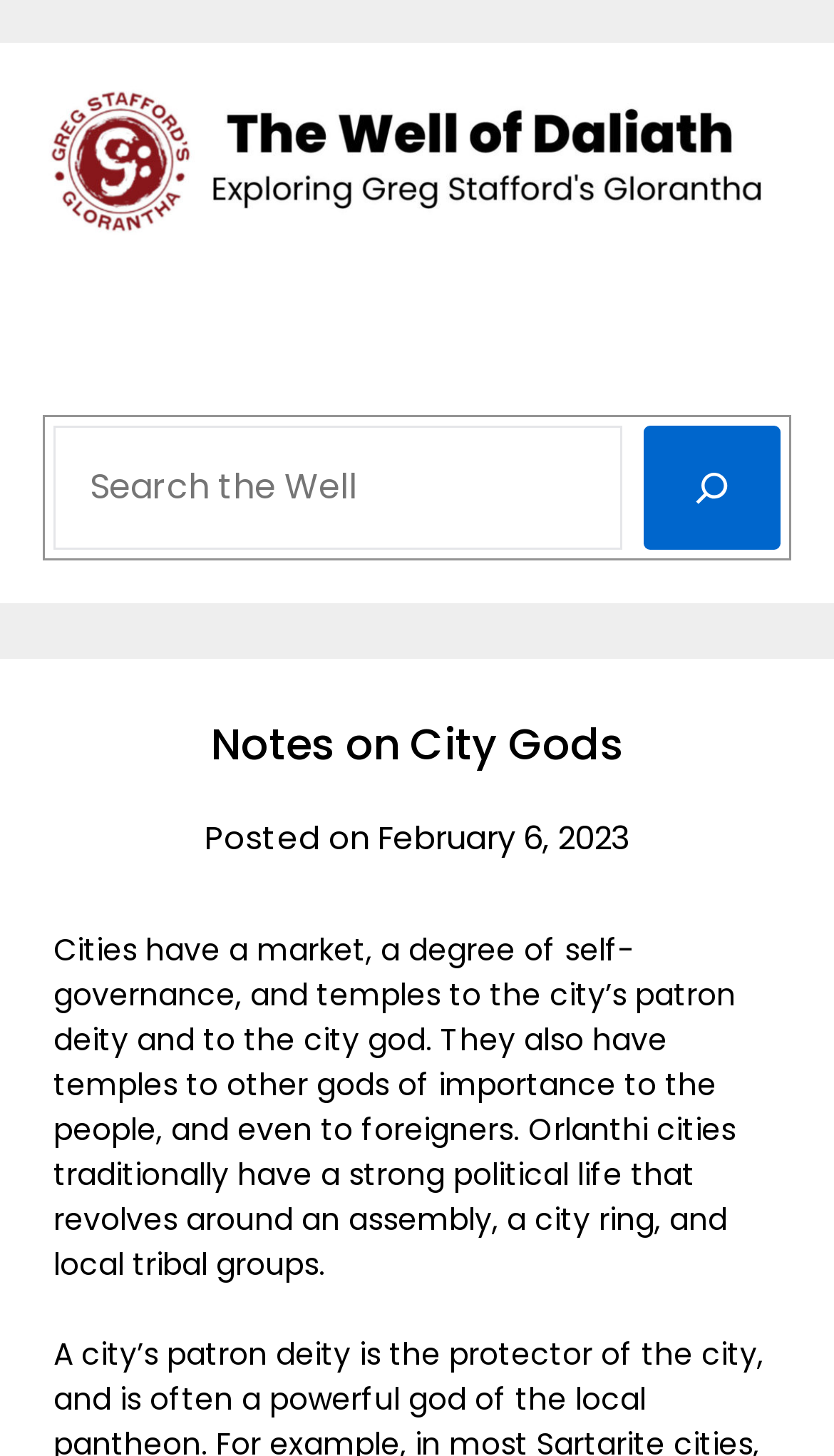Using the element description: "aria-label="Search"", determine the bounding box coordinates. The coordinates should be in the format [left, top, right, bottom], with values between 0 and 1.

[0.772, 0.292, 0.936, 0.377]